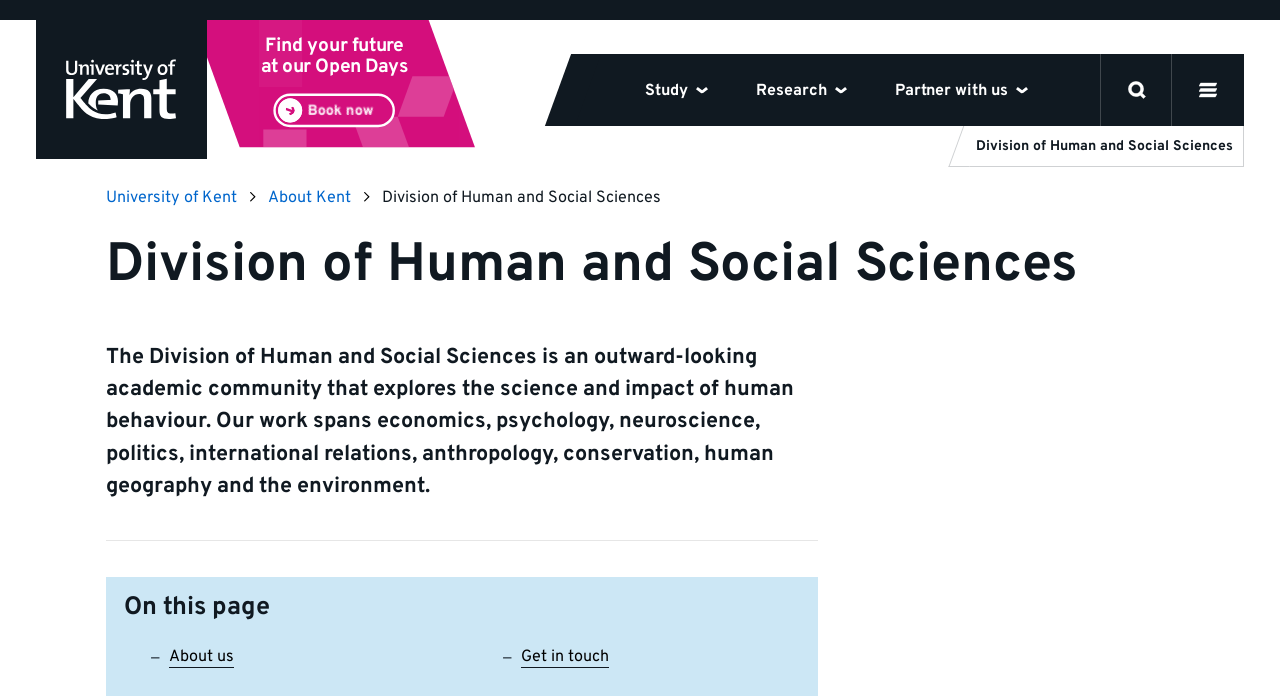Produce an extensive caption that describes everything on the webpage.

The webpage is about the Division of Human and Social Sciences at the University of Kent. At the top left corner, there is a University of Kent logo and a link to the homepage. Below the logo, there are three buttons: "Study", "Research", and "Partner with us", aligned horizontally. To the right of these buttons, there is an "open search" button with a small magnifying glass icon, and an "open menu" button with three horizontal lines icon.

On the right side of the page, there is a large image with a design pattern. Above this image, there are two lines of text: "Find your future" and "at our Open Days". Below the text, there is a "Book now" link.

In the middle of the page, there is a section dedicated to the Division of Human and Social Sciences. The section title is "Division of Human and Social Sciences" and is followed by a brief description of the division, which is an outward-looking academic community that explores the science and impact of human behaviour. The description mentions that their work spans various fields, including economics, psychology, neuroscience, politics, and more.

Below the description, there is a section titled "On this page" with two links: "About us" and "Get in touch". At the top right corner of the page, there is a link to the Division of Human and Social Sciences, which is part of a breadcrumb navigation menu that also includes links to the University of Kent and About Kent.